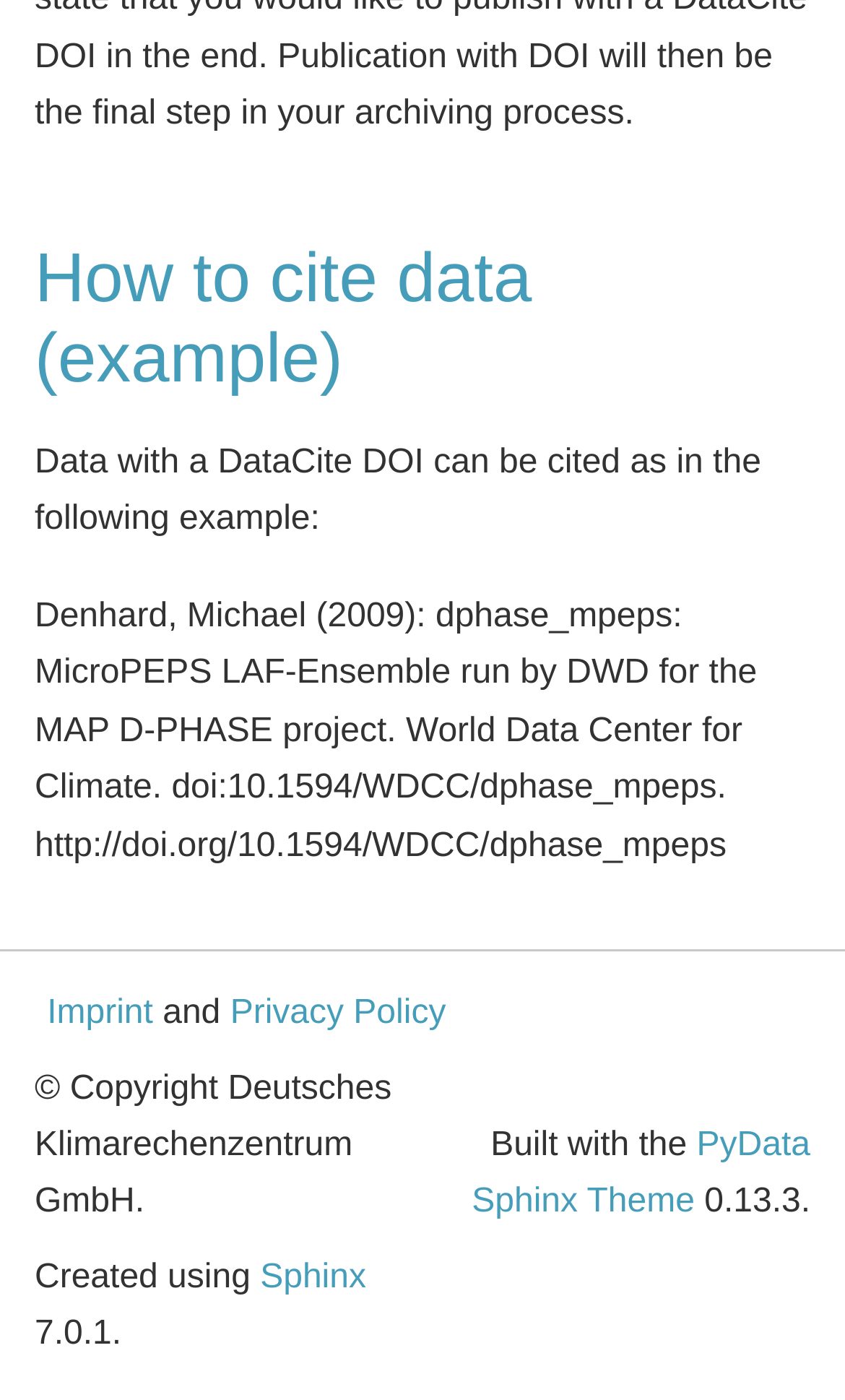What are the two links provided at the bottom of the webpage?
Please provide a detailed answer to the question.

The two links provided at the bottom of the webpage are 'Imprint' and 'Privacy Policy', which can be found in the footer section of the webpage.